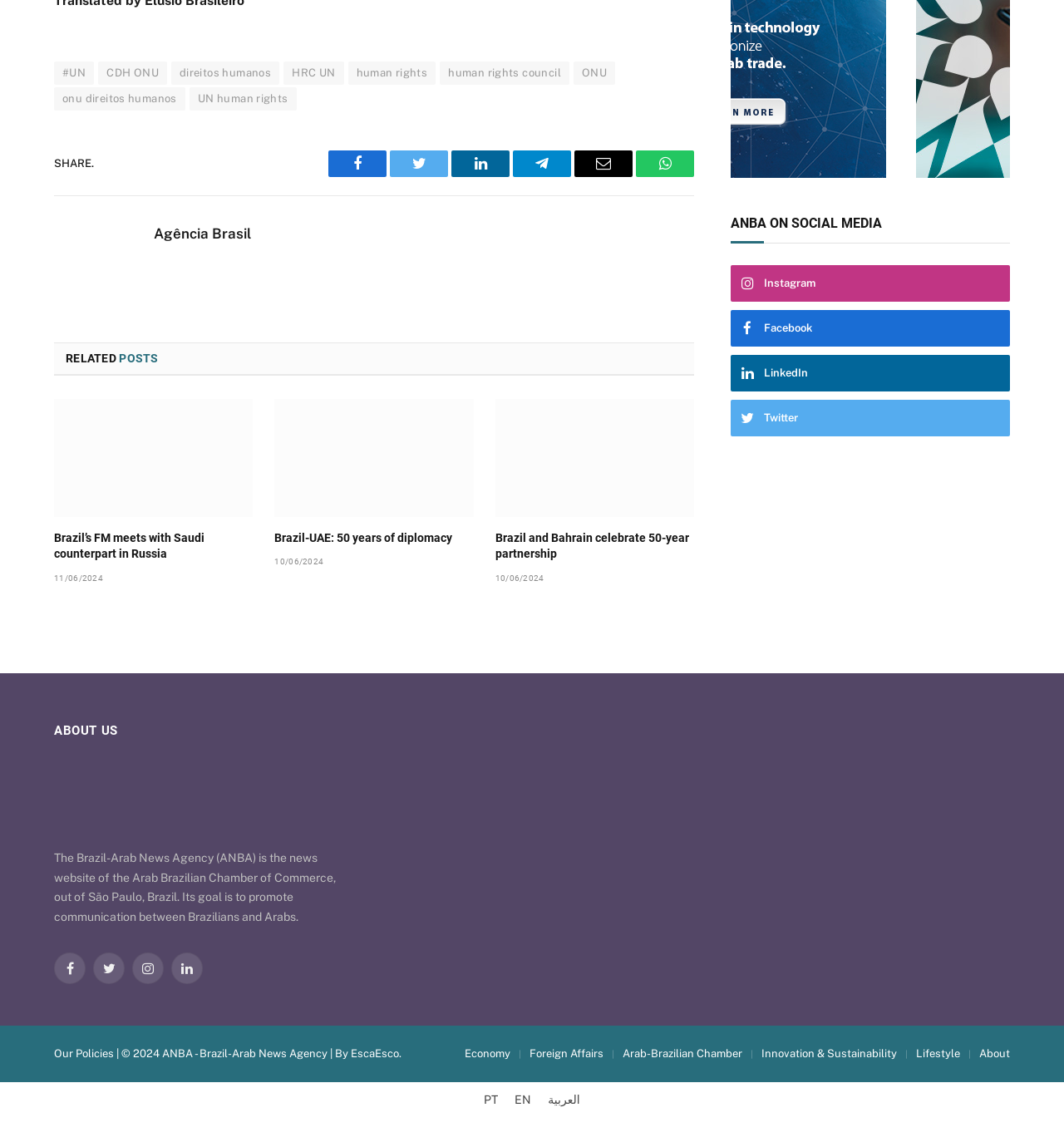Determine the bounding box coordinates of the section to be clicked to follow the instruction: "Read about Brazil’s FM meets with Saudi counterpart in Russia". The coordinates should be given as four float numbers between 0 and 1, formatted as [left, top, right, bottom].

[0.051, 0.458, 0.238, 0.486]